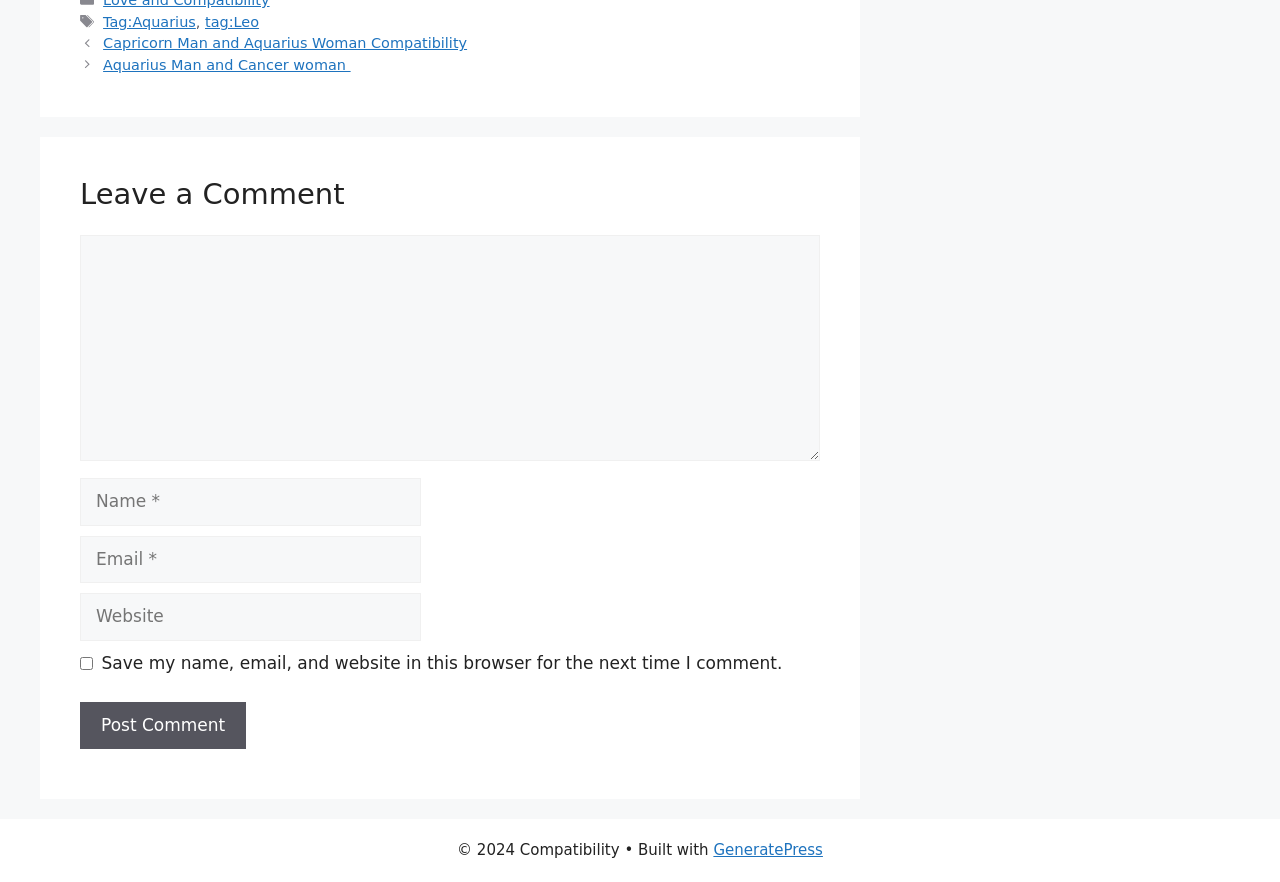What is the website built with?
Give a single word or phrase answer based on the content of the image.

GeneratePress